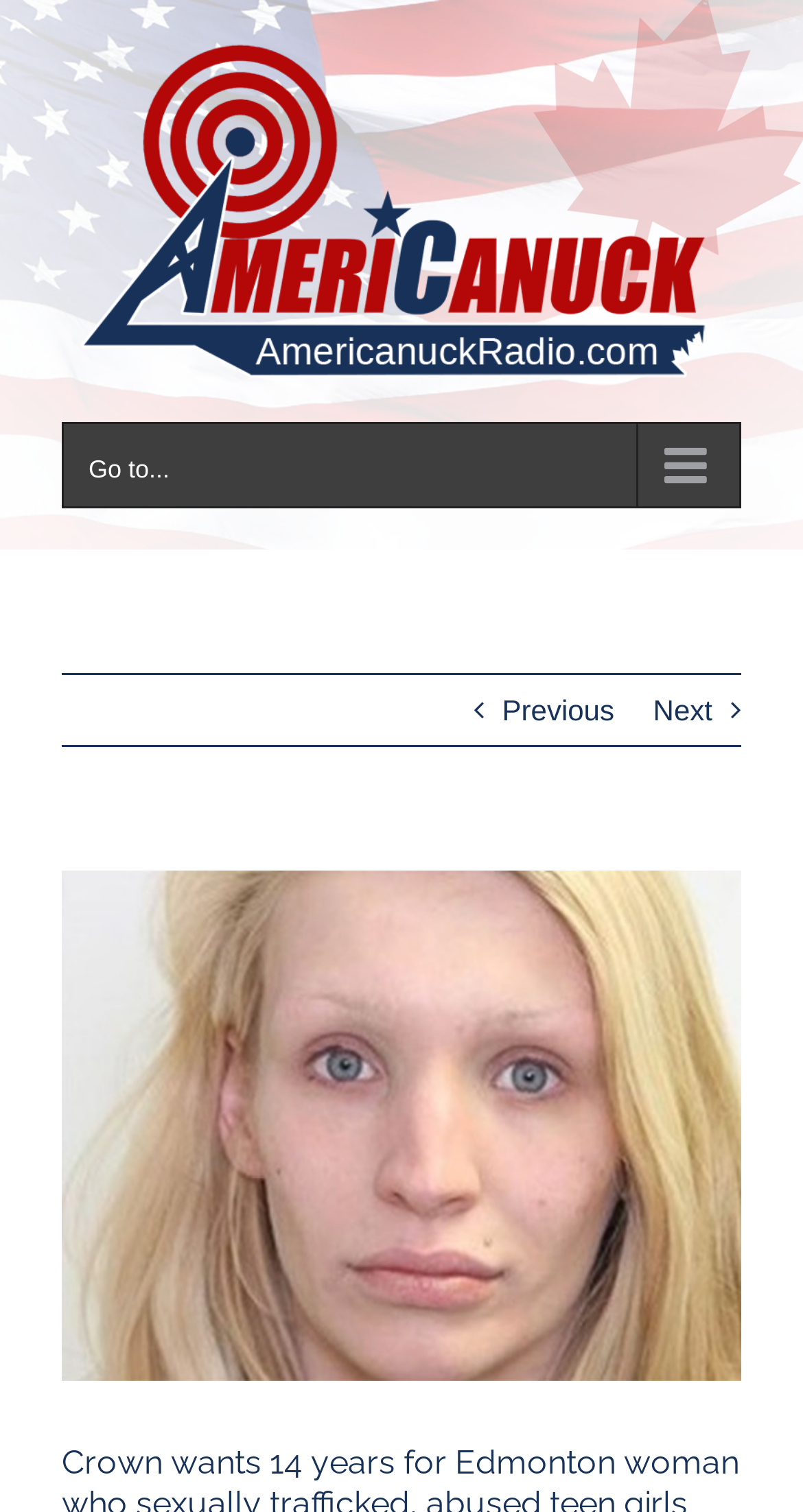Identify the first-level heading on the webpage and generate its text content.

Crown wants 14 years for Edmonton woman who sexually trafficked, abused teen girls